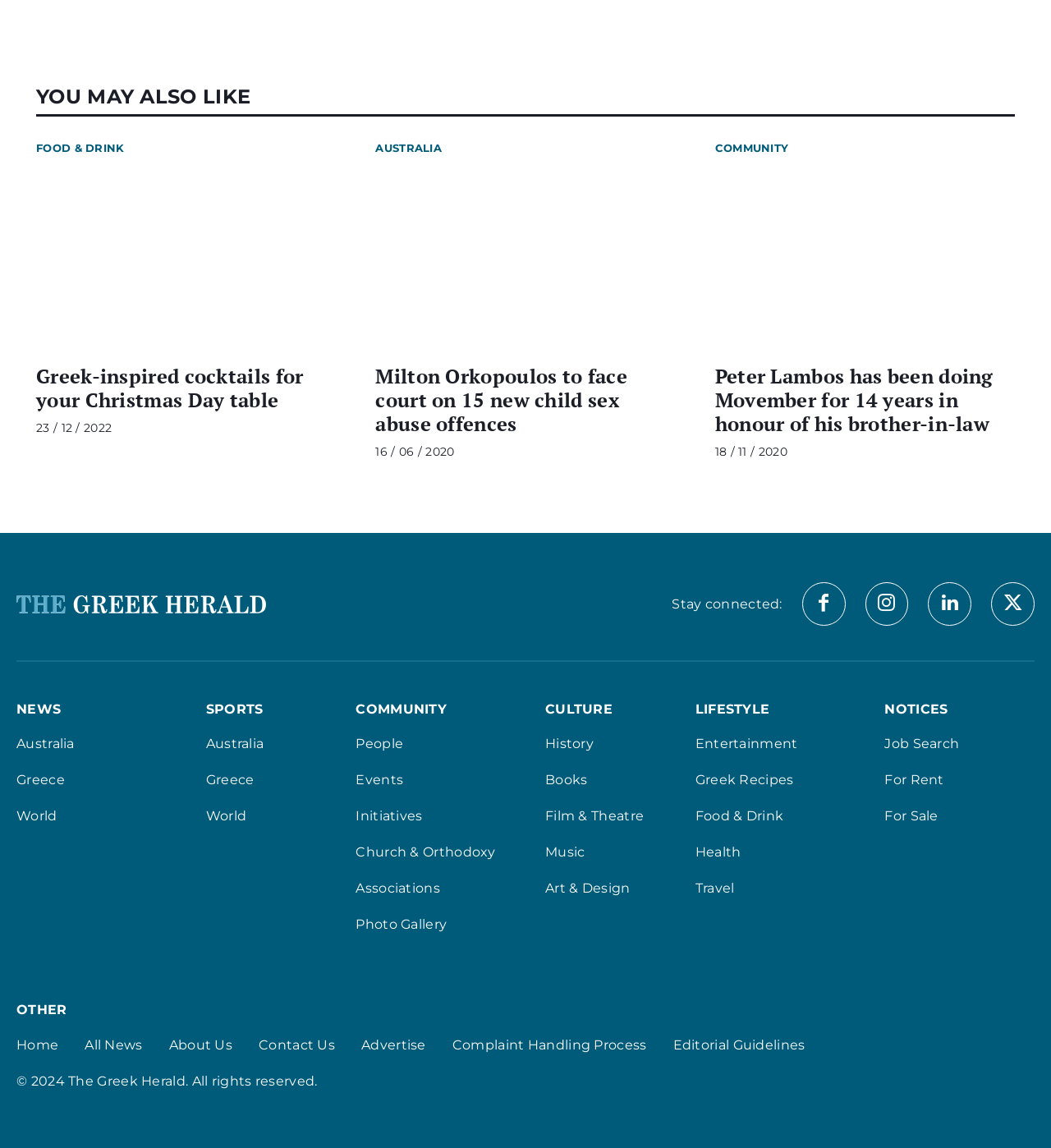Determine the bounding box for the UI element that matches this description: "Contact Us".

[0.246, 0.902, 0.319, 0.919]